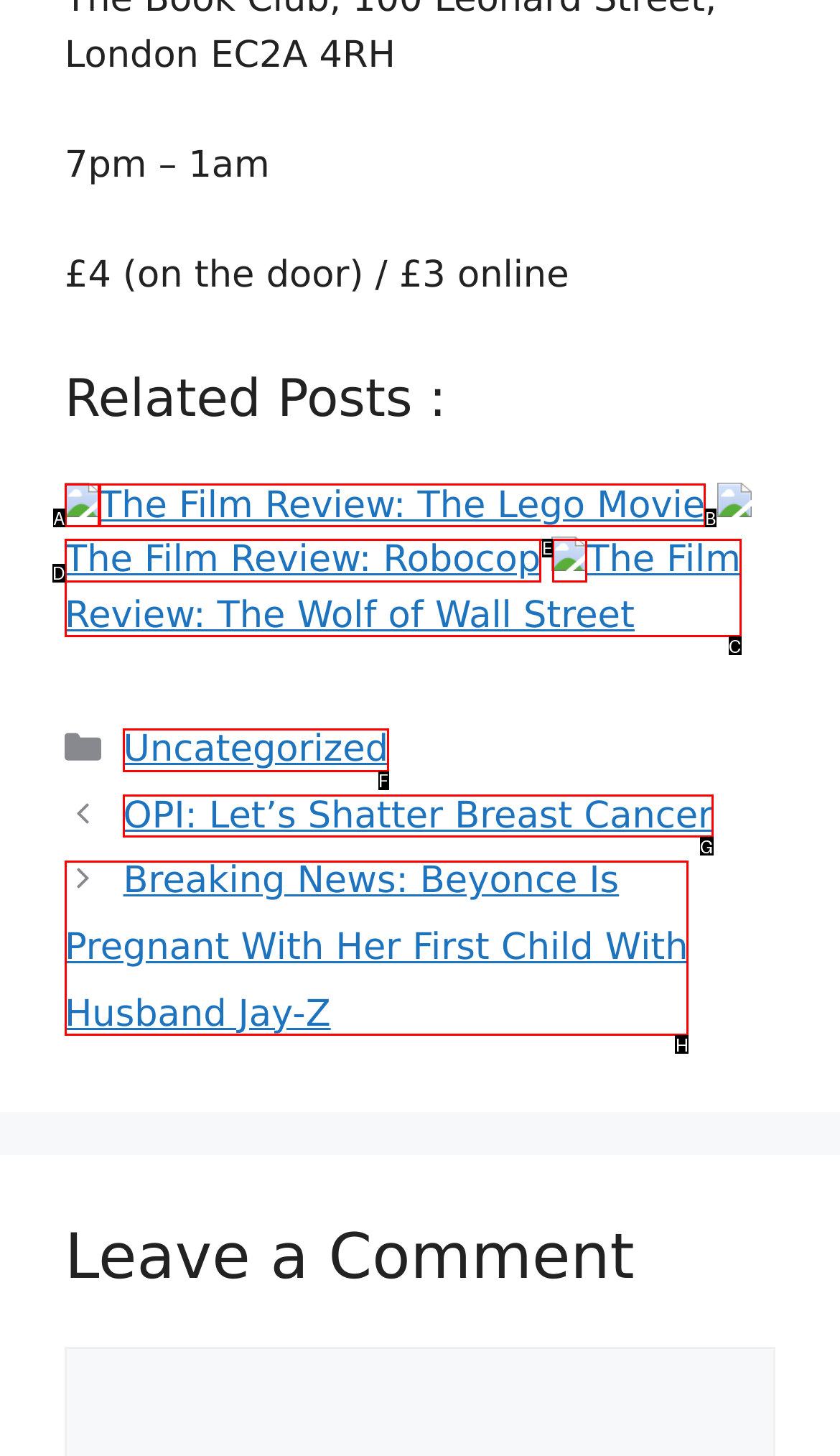Point out which HTML element you should click to fulfill the task: Click on previous post.
Provide the option's letter from the given choices.

G